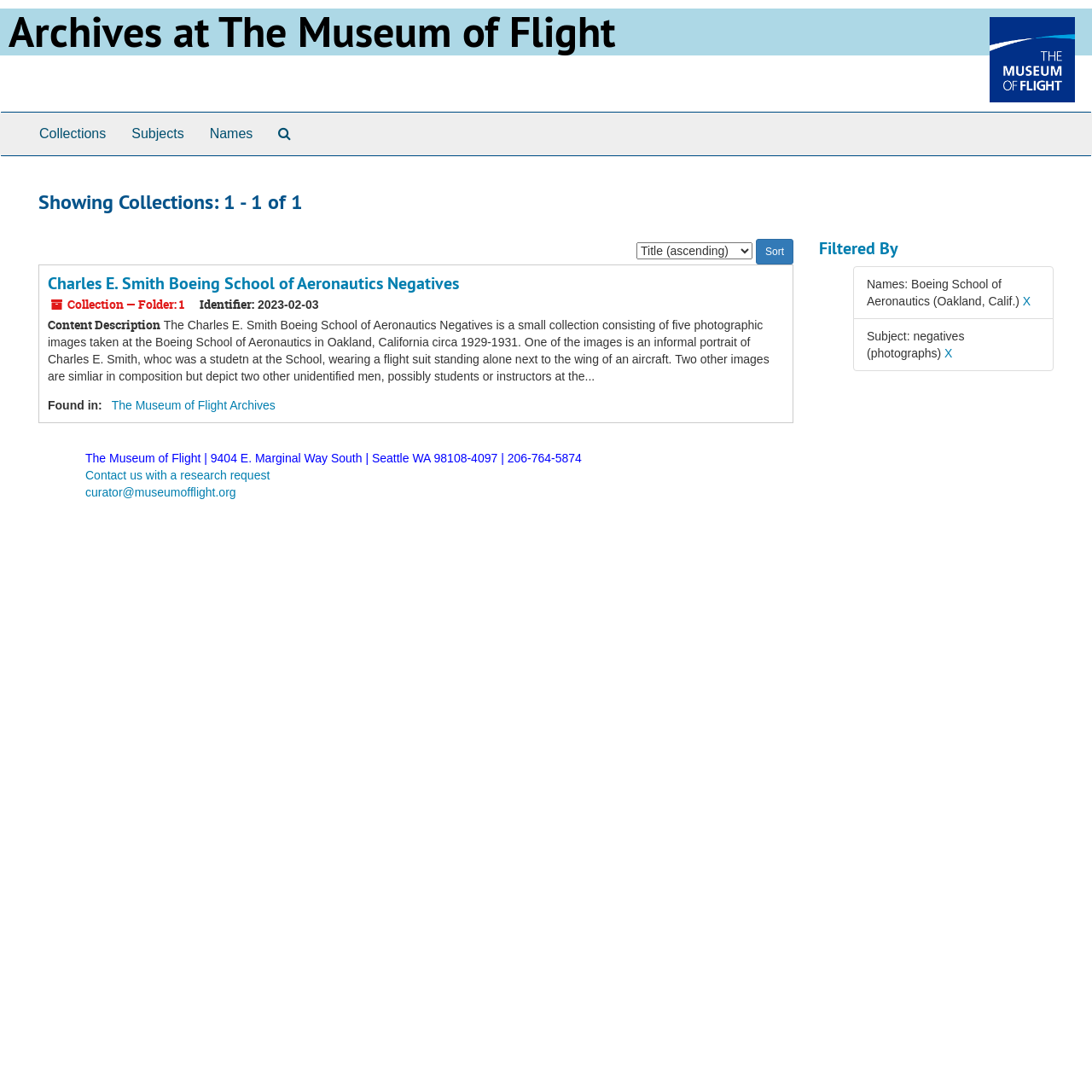Analyze the image and give a detailed response to the question:
What is the name of the museum?

I found the answer by looking at the bottom of the webpage, where the museum's address and contact information are provided. The text 'The Museum of Flight | 9404 E. Marginal Way South | Seattle WA 98108-4097 | 206-764-5874' indicates that the museum's name is 'The Museum of Flight'.